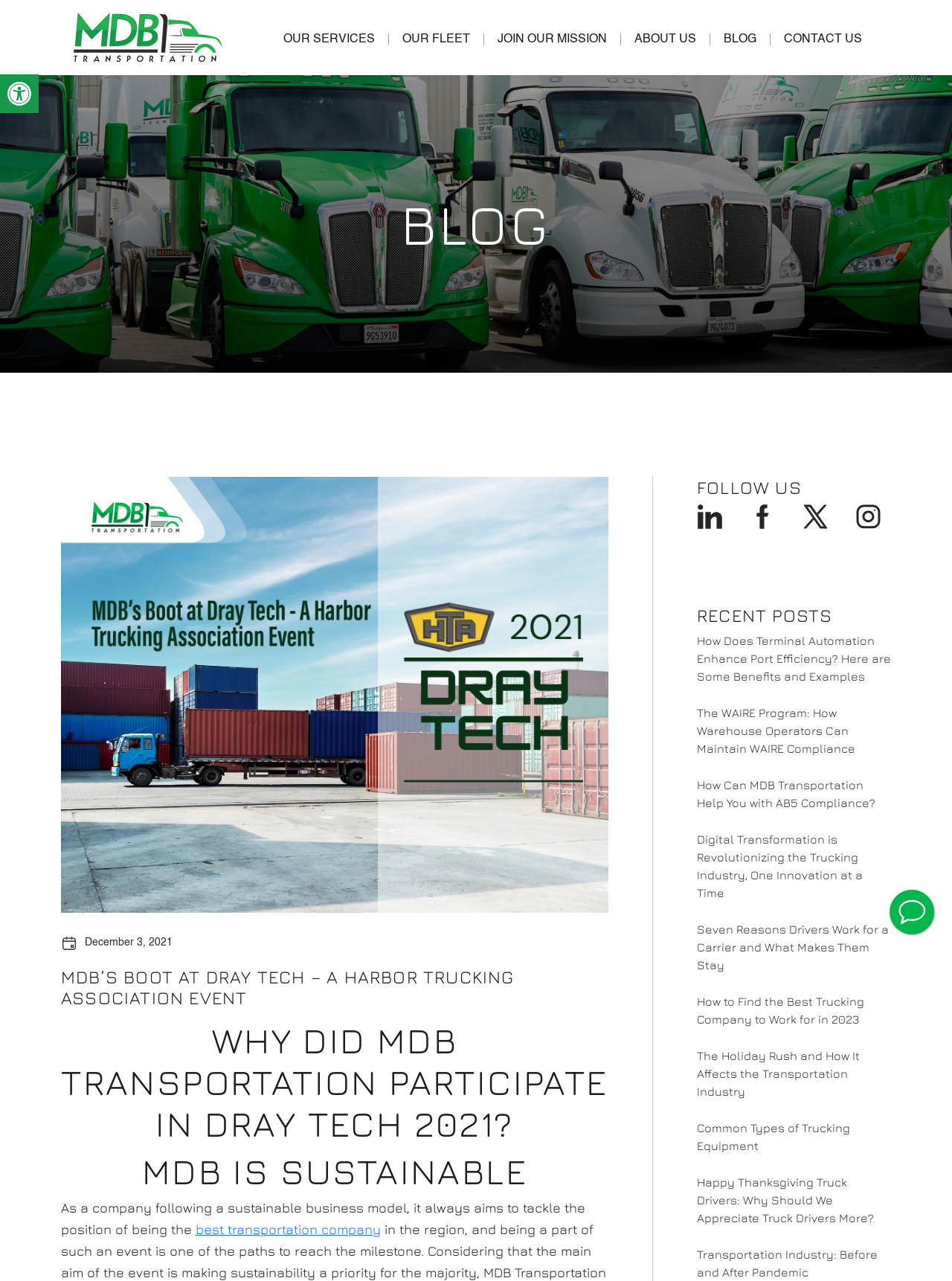Reply to the question below using a single word or brief phrase:
What is the topic of the first blog post?

MDB’s Boot at Dray Tech